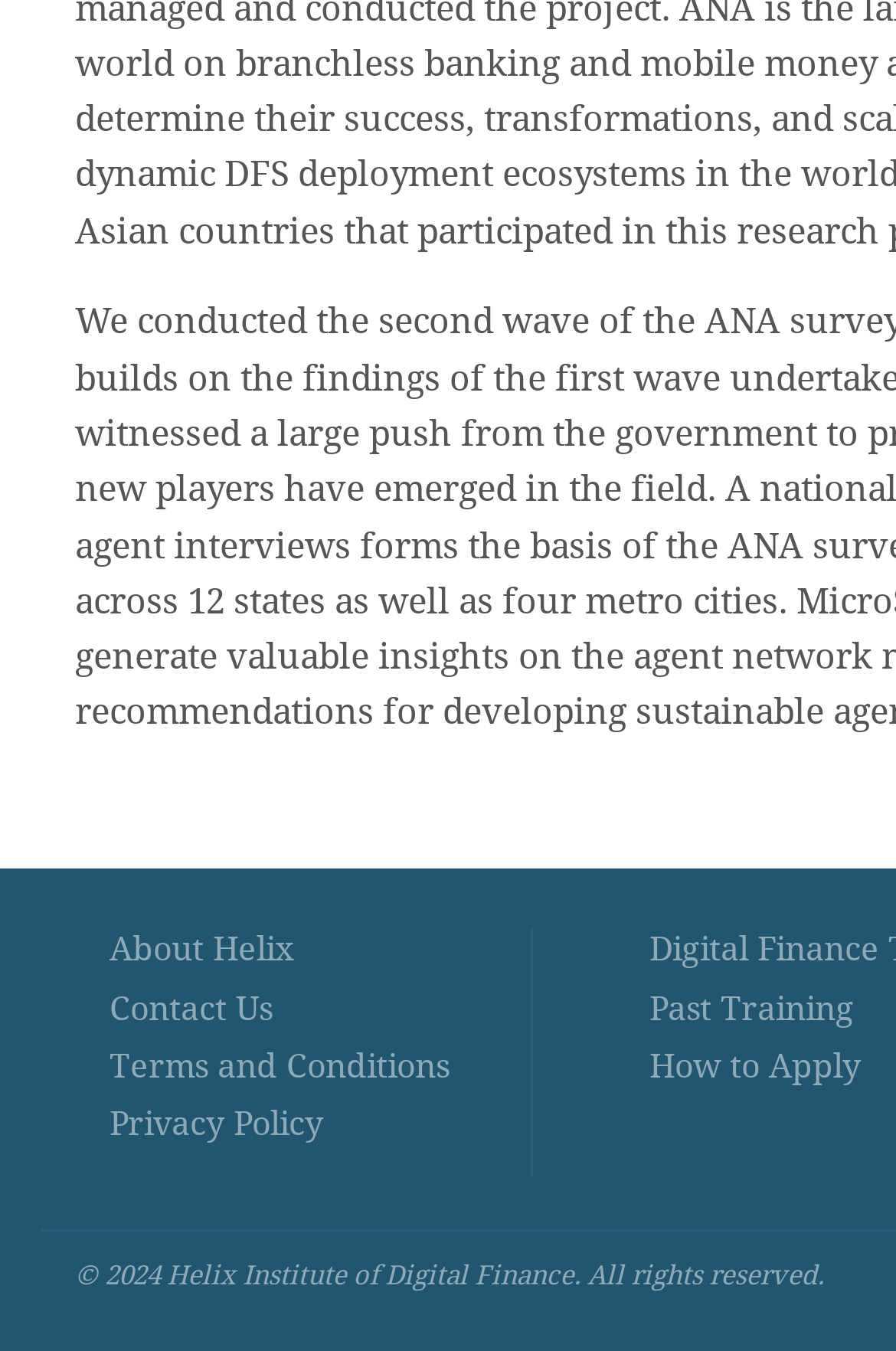Provide a brief response in the form of a single word or phrase:
What is the position of the 'Past Training' link?

Top-right